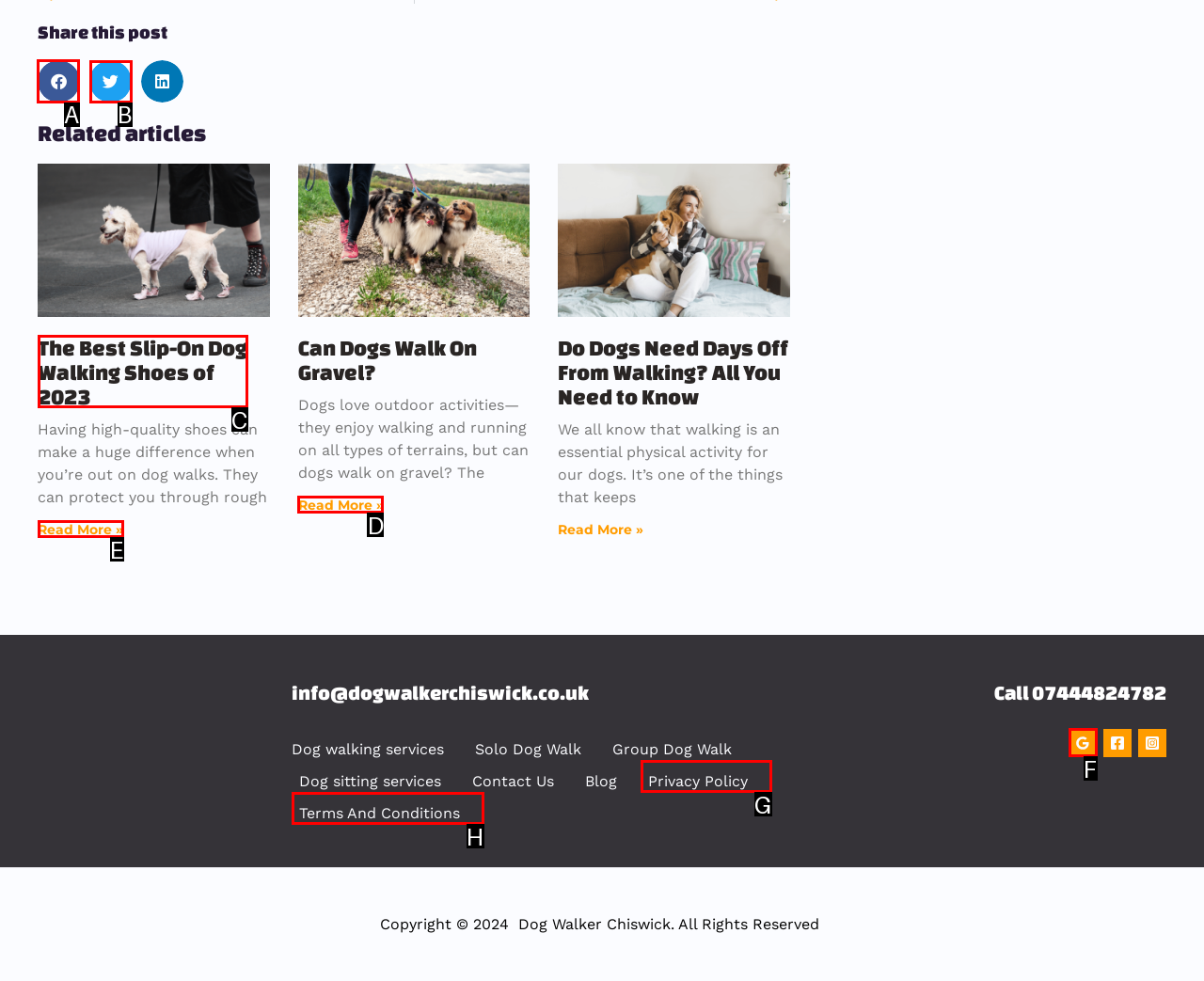Tell me which one HTML element I should click to complete the following task: Share on facebook
Answer with the option's letter from the given choices directly.

A